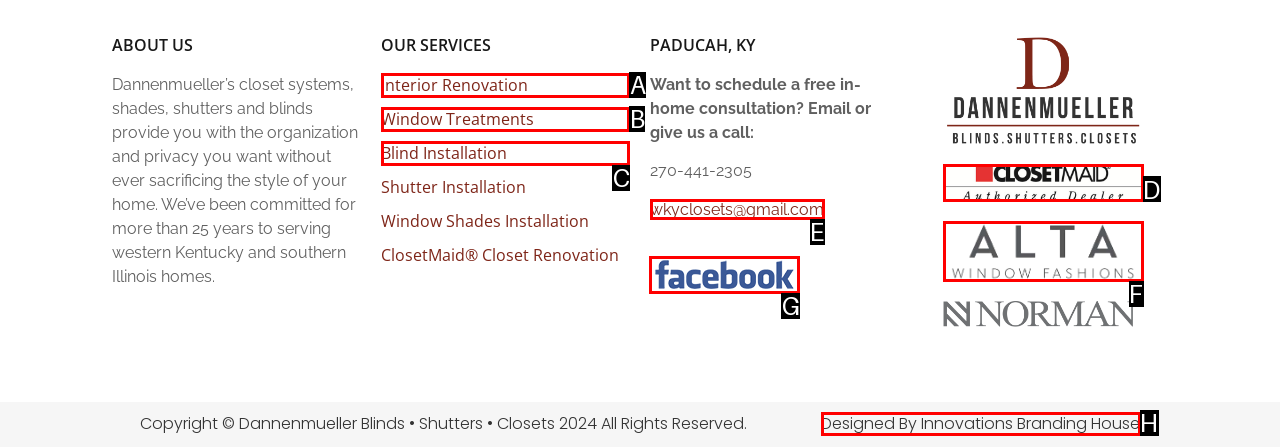Indicate the letter of the UI element that should be clicked to accomplish the task: Contact the company via email. Answer with the letter only.

E